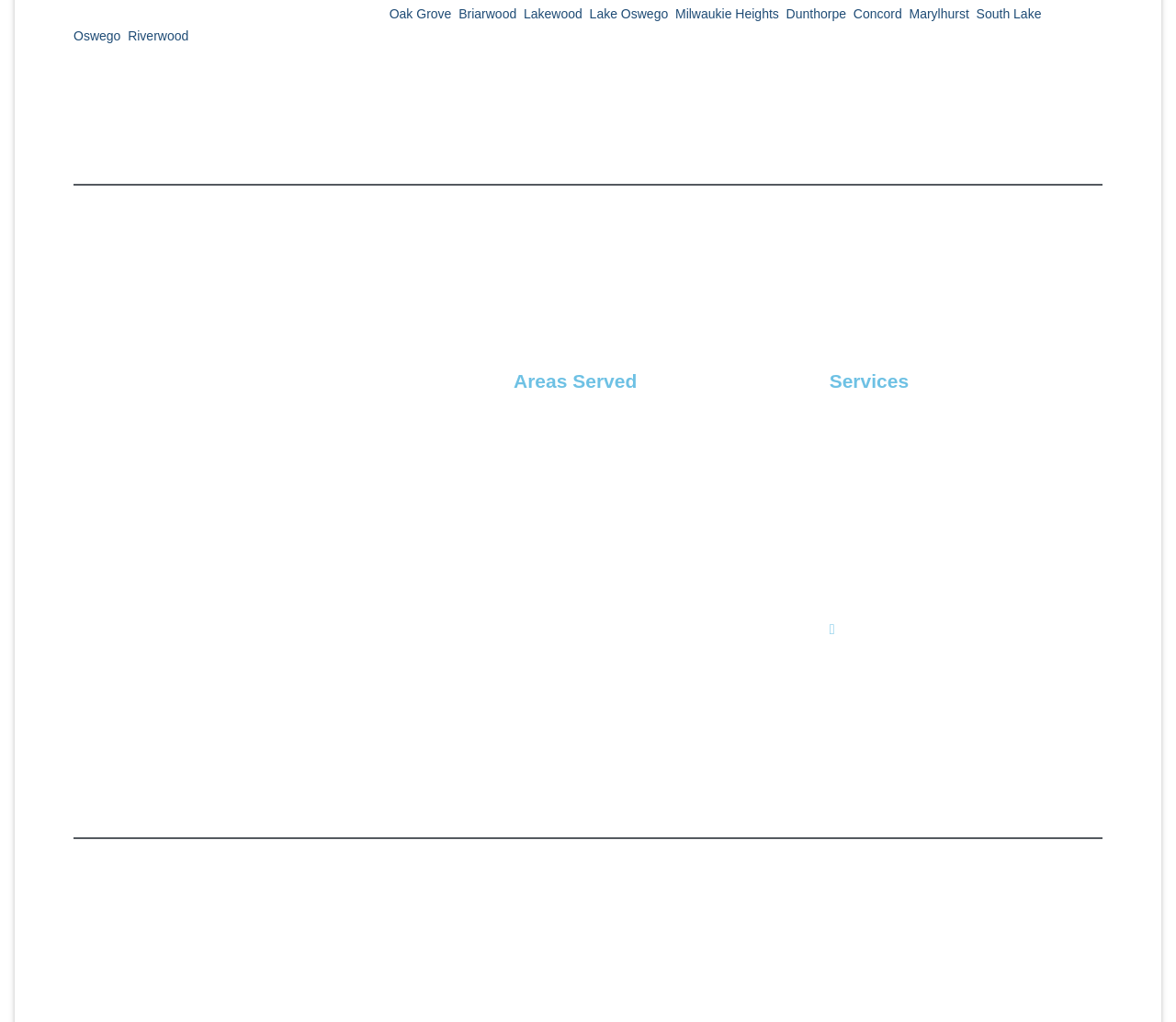Can you specify the bounding box coordinates for the region that should be clicked to fulfill this instruction: "Contact 'Portland HVAC Pros'".

[0.453, 0.882, 0.552, 0.896]